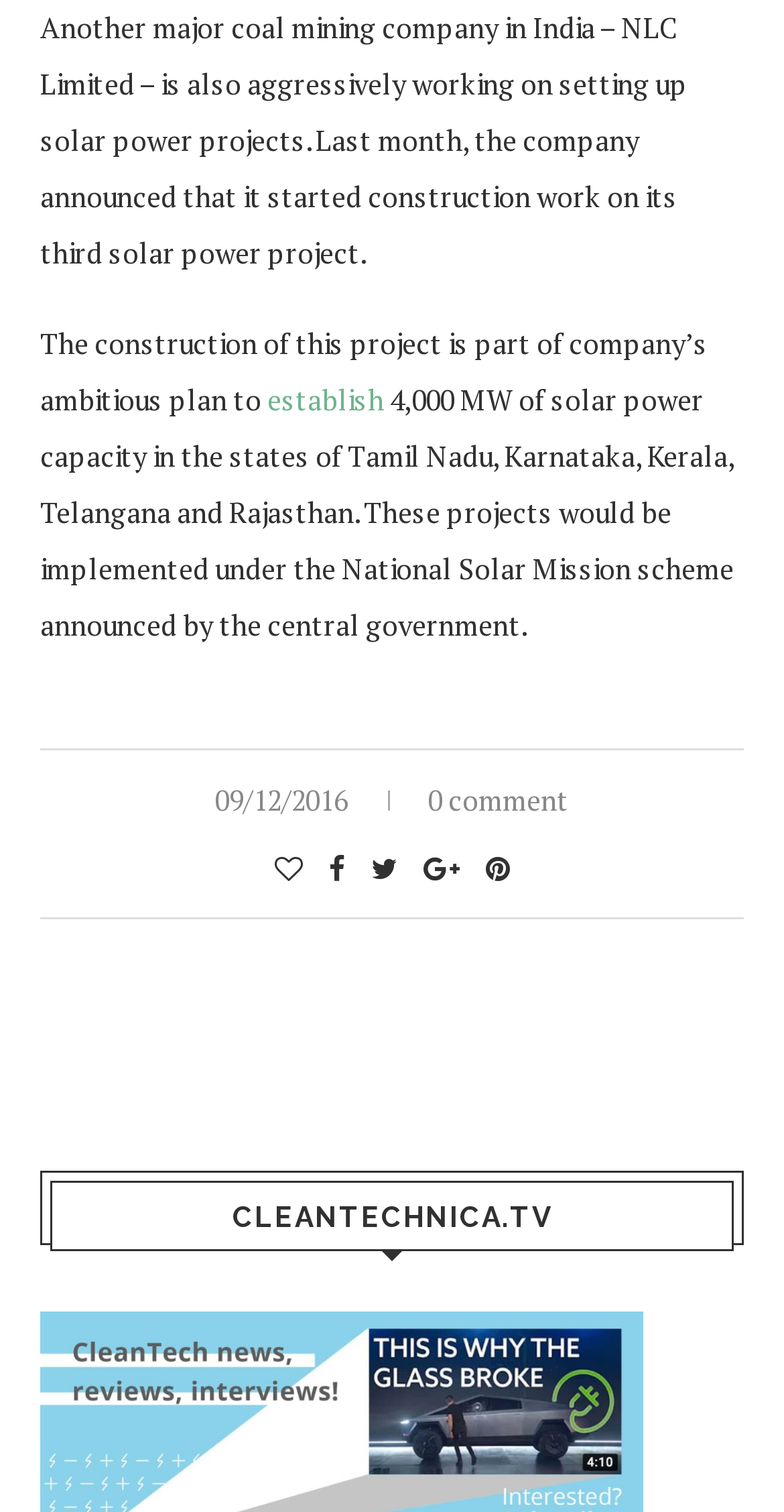Look at the image and write a detailed answer to the question: 
How many comments does the article have?

The link '0 comment' is present at the bottom of the article, which indicates that the article has 0 comments.